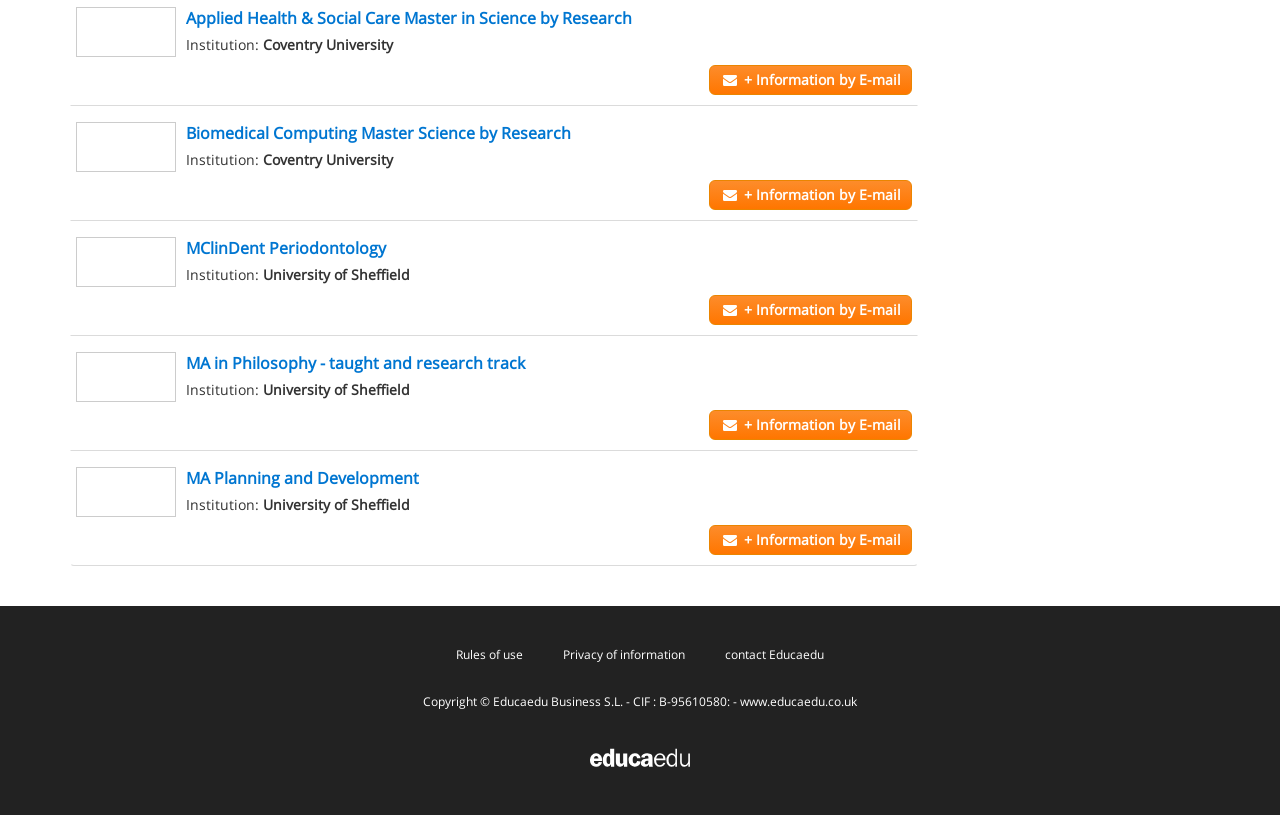Respond with a single word or phrase for the following question: 
What is the email information link icon?

